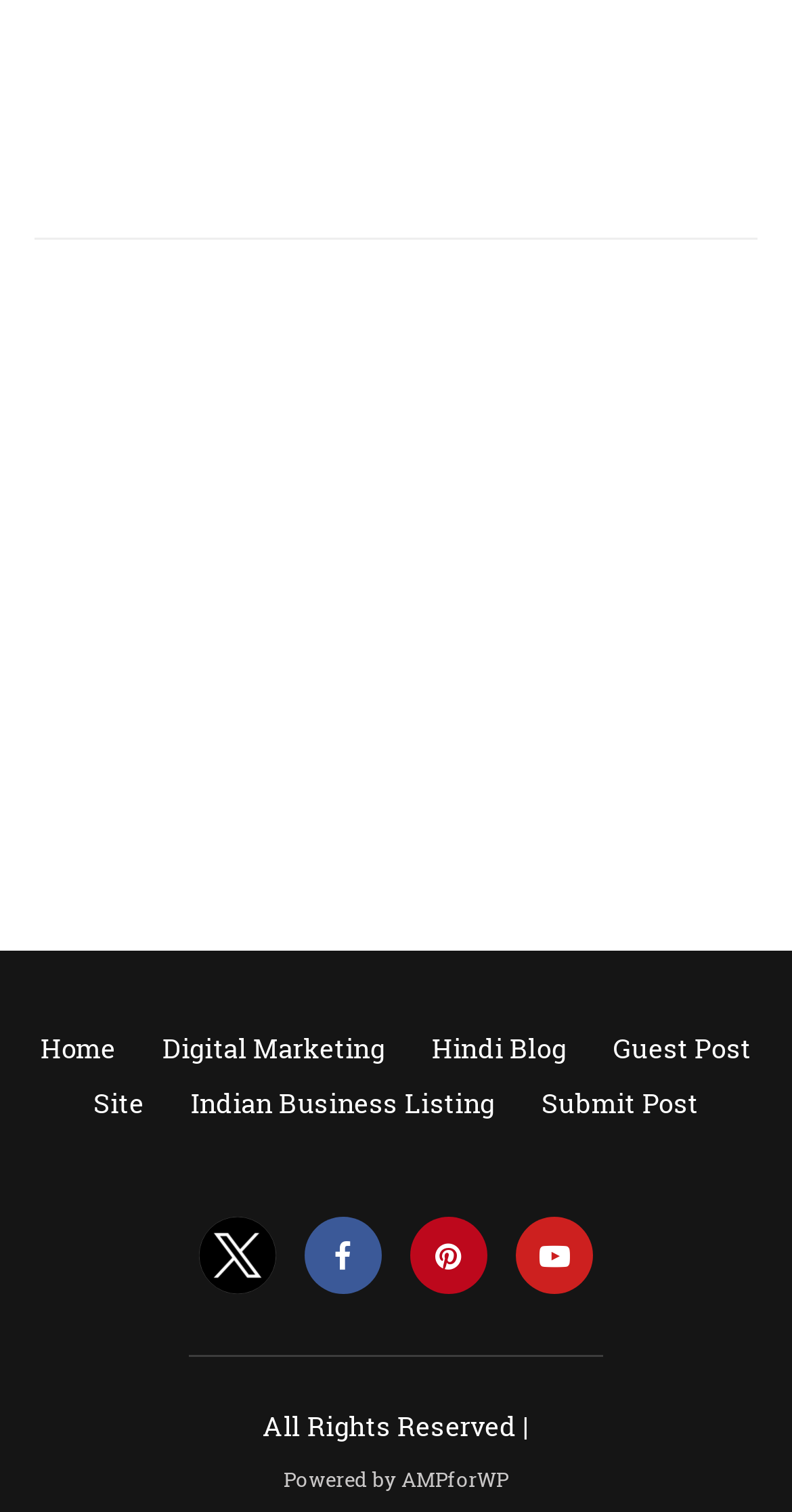What is the last link on the top navigation bar?
Answer the question with a single word or phrase derived from the image.

Submit Post